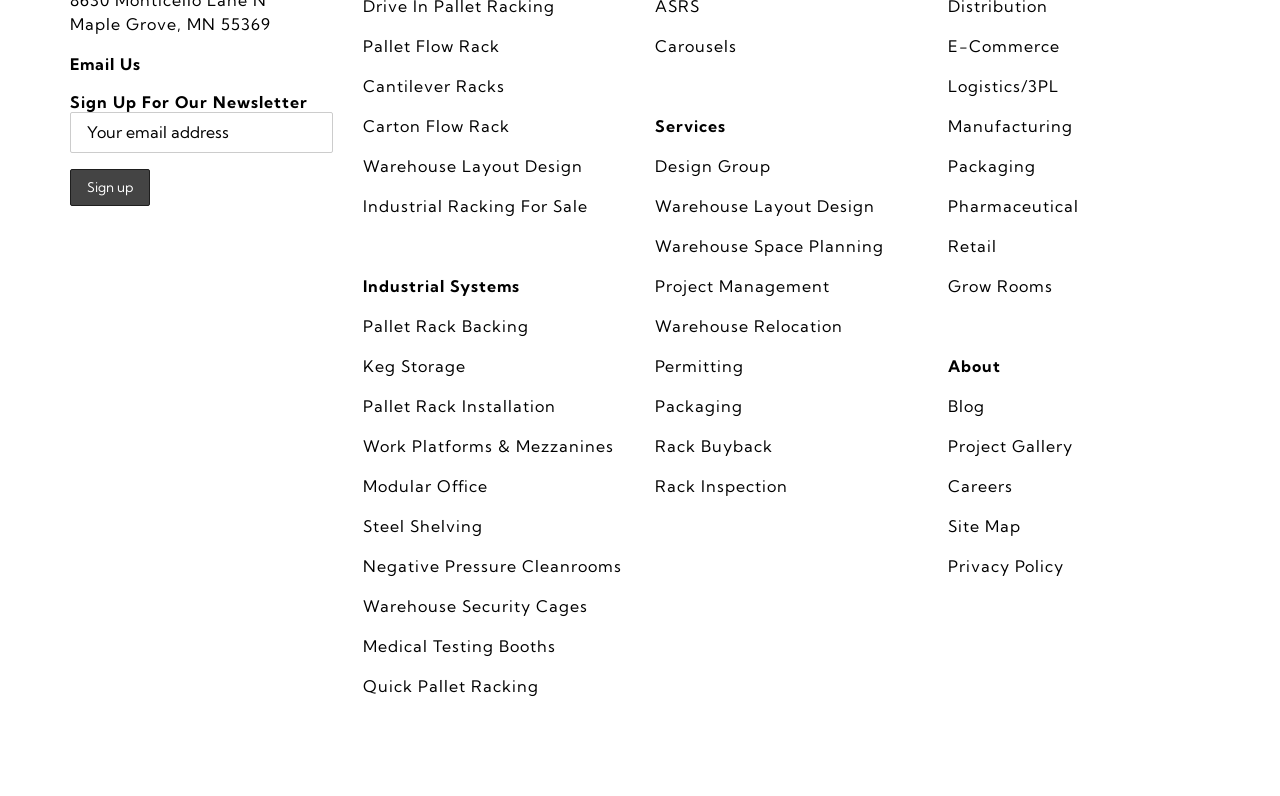Locate the bounding box coordinates of the element you need to click to accomplish the task described by this instruction: "View Project Gallery".

[0.74, 0.548, 0.838, 0.573]